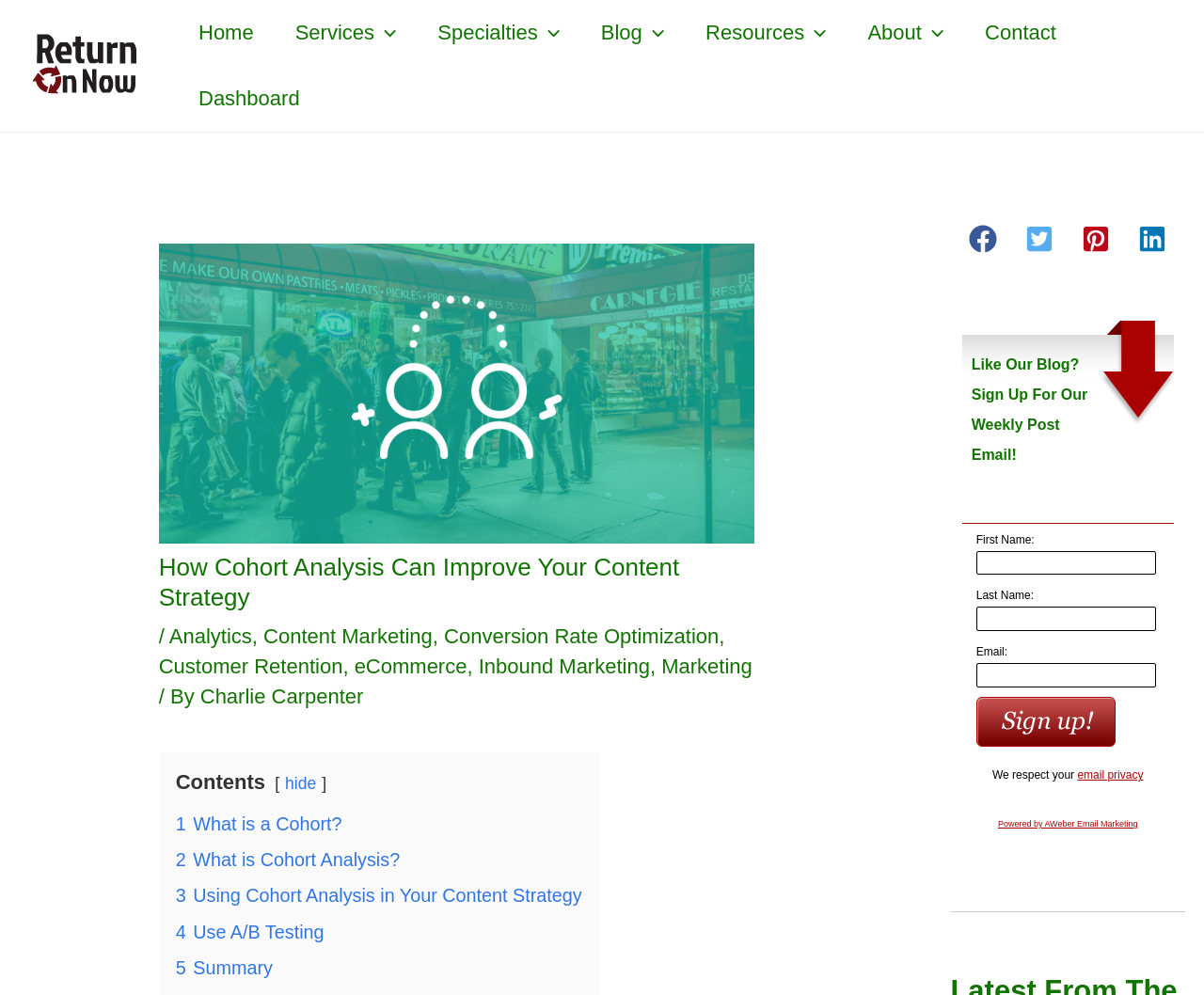Please identify the bounding box coordinates of the clickable element to fulfill the following instruction: "Go to the 'About' page". The coordinates should be four float numbers between 0 and 1, i.e., [left, top, right, bottom].

None